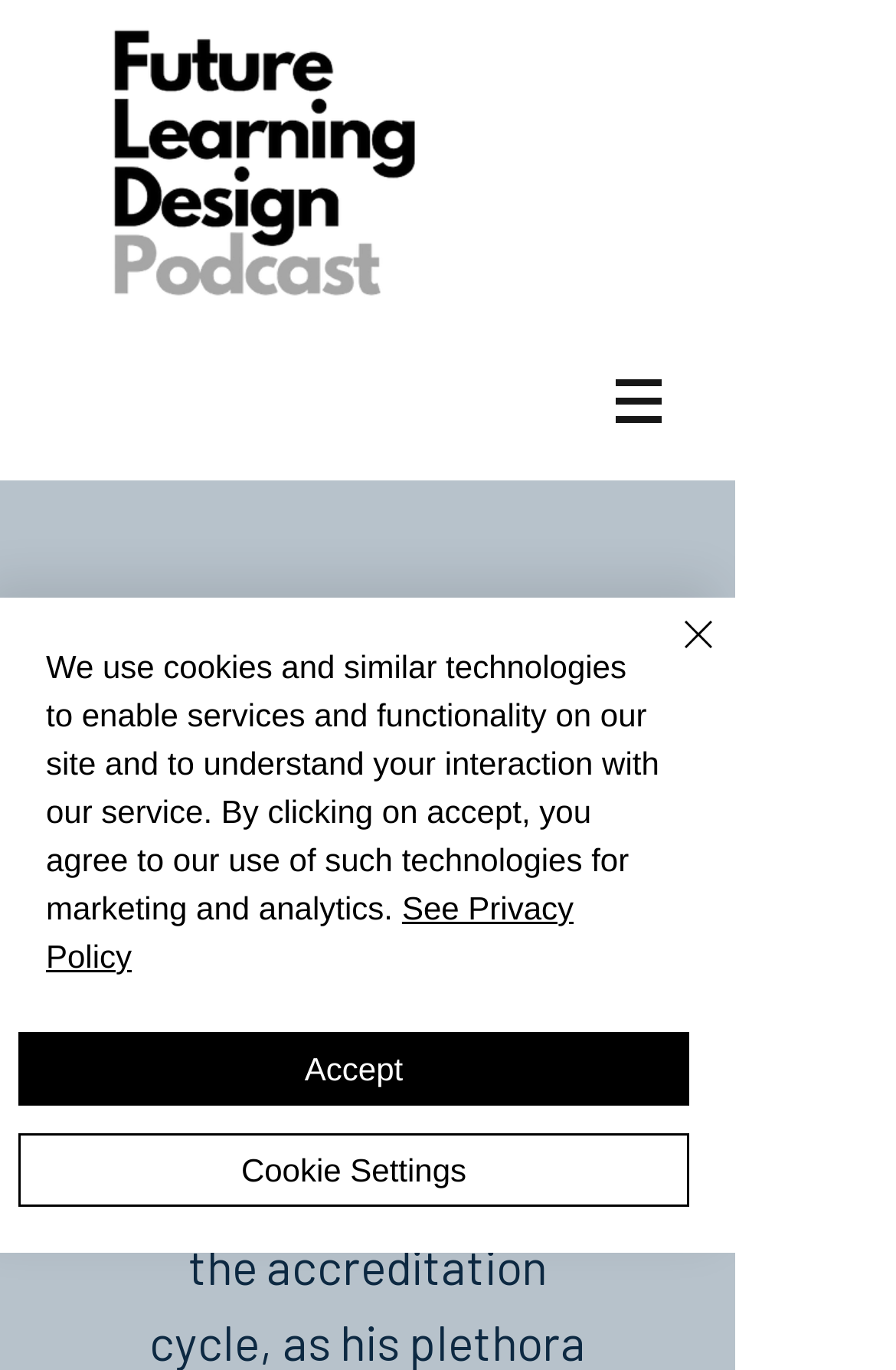Using the element description provided, determine the bounding box coordinates in the format (top-left x, top-left y, bottom-right x, bottom-right y). Ensure that all values are floating point numbers between 0 and 1. Element description: Cookie Settings

[0.021, 0.827, 0.769, 0.881]